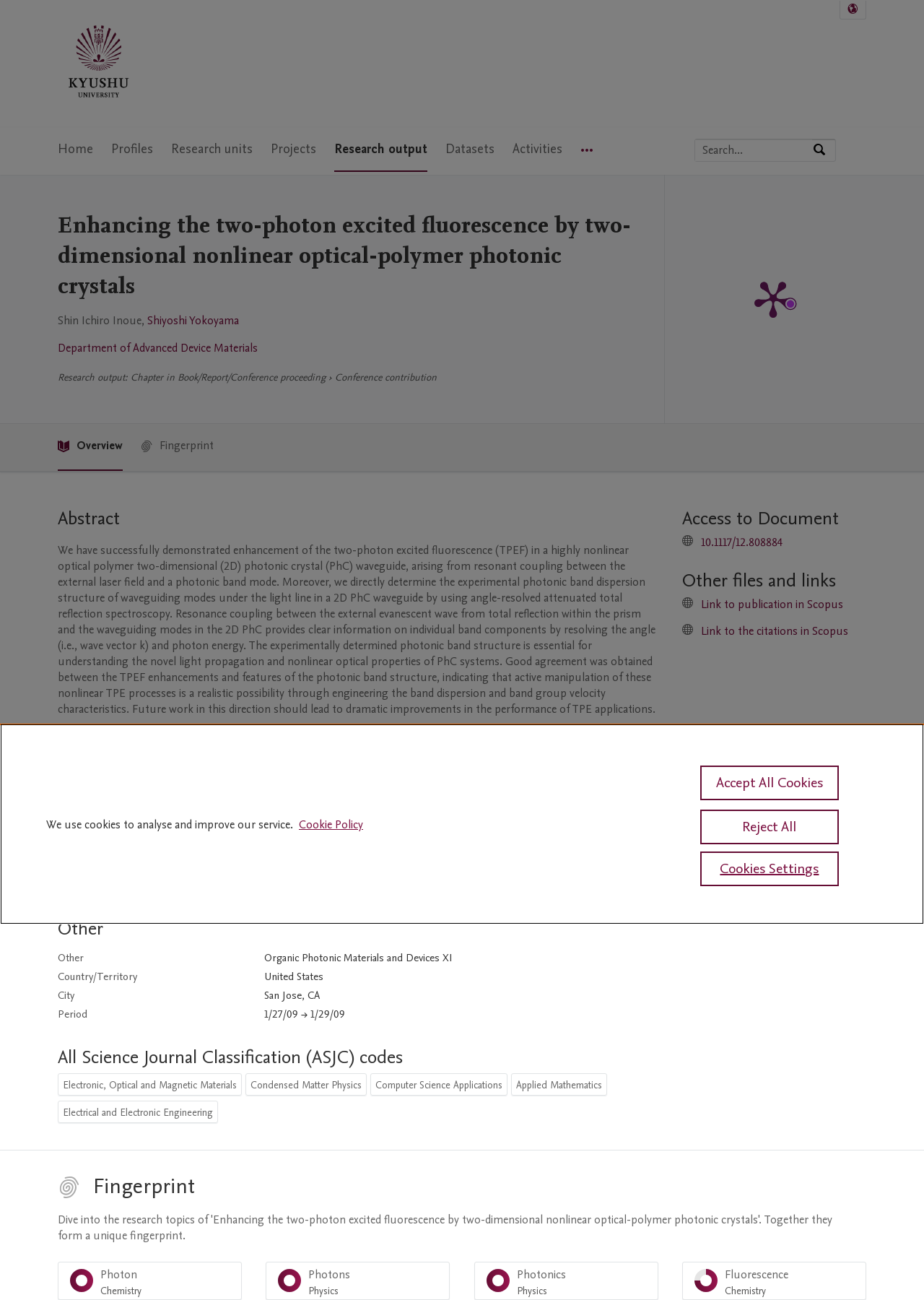Determine the bounding box for the UI element described here: "Link to publication in Scopus".

[0.759, 0.459, 0.913, 0.471]